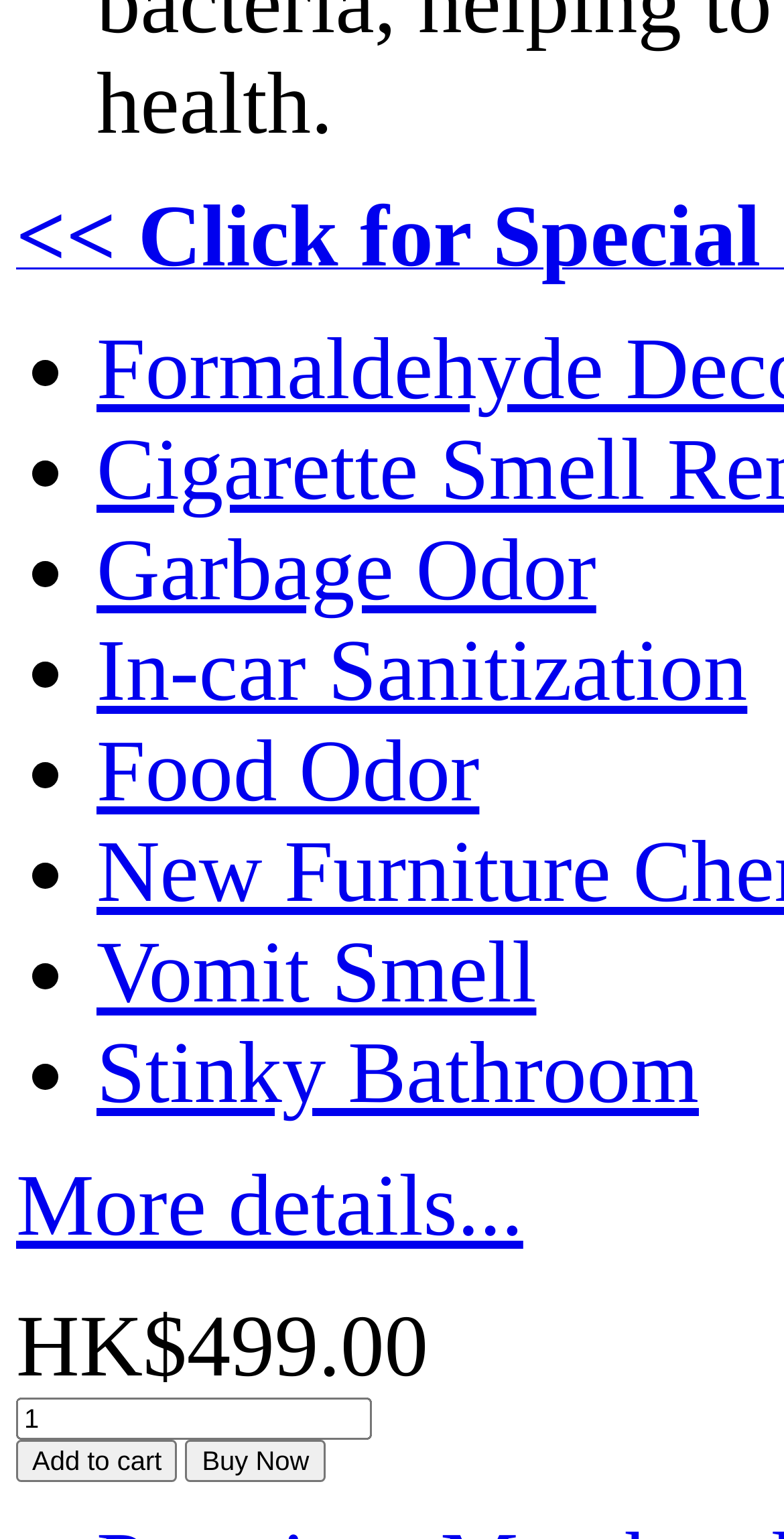What are the two options to proceed with the purchase?
Answer with a single word or phrase, using the screenshot for reference.

Add to cart, Buy Now